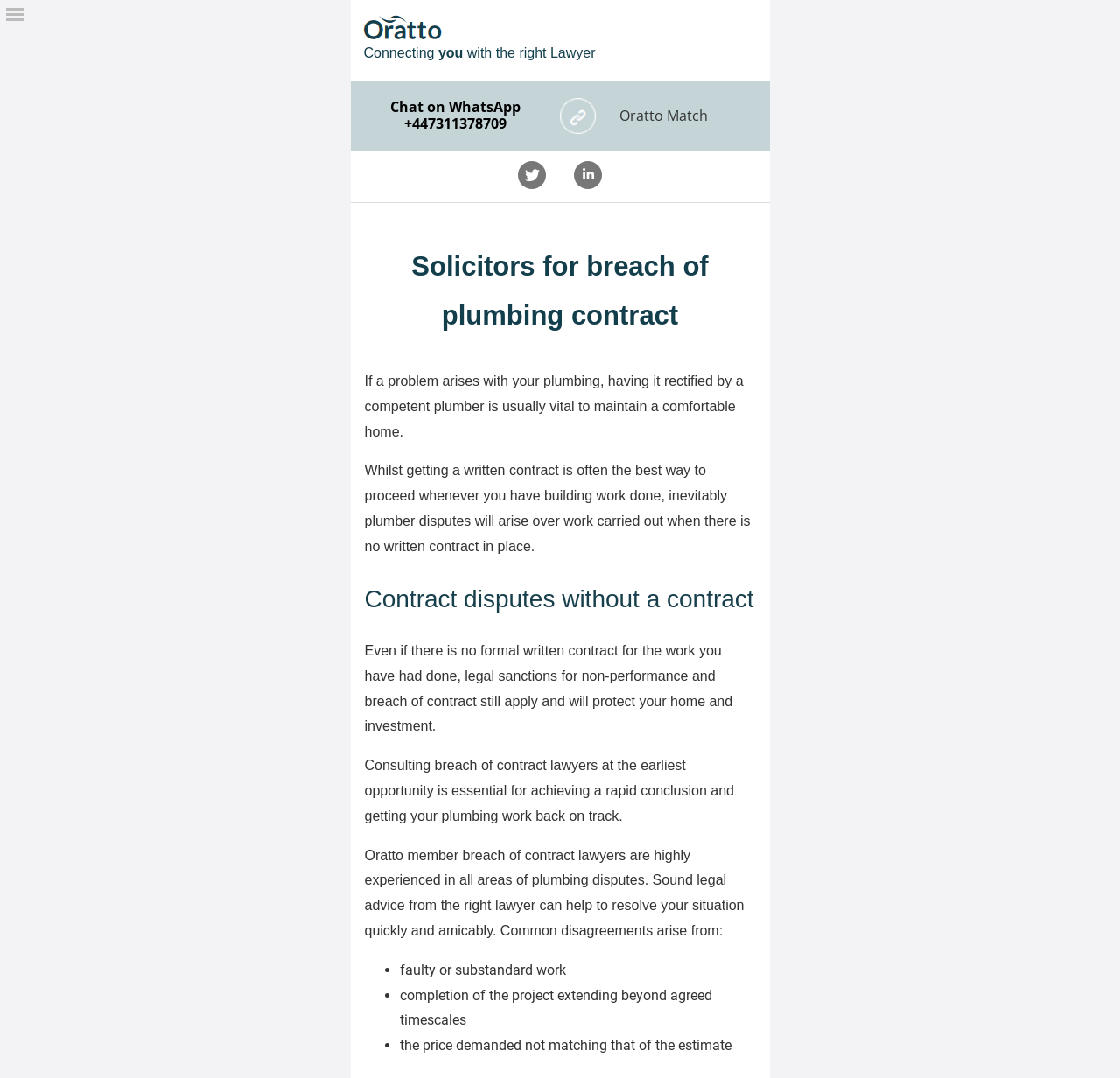Using a single word or phrase, answer the following question: 
What is the recommended course of action for plumbing disputes?

Consult breach of contract lawyers